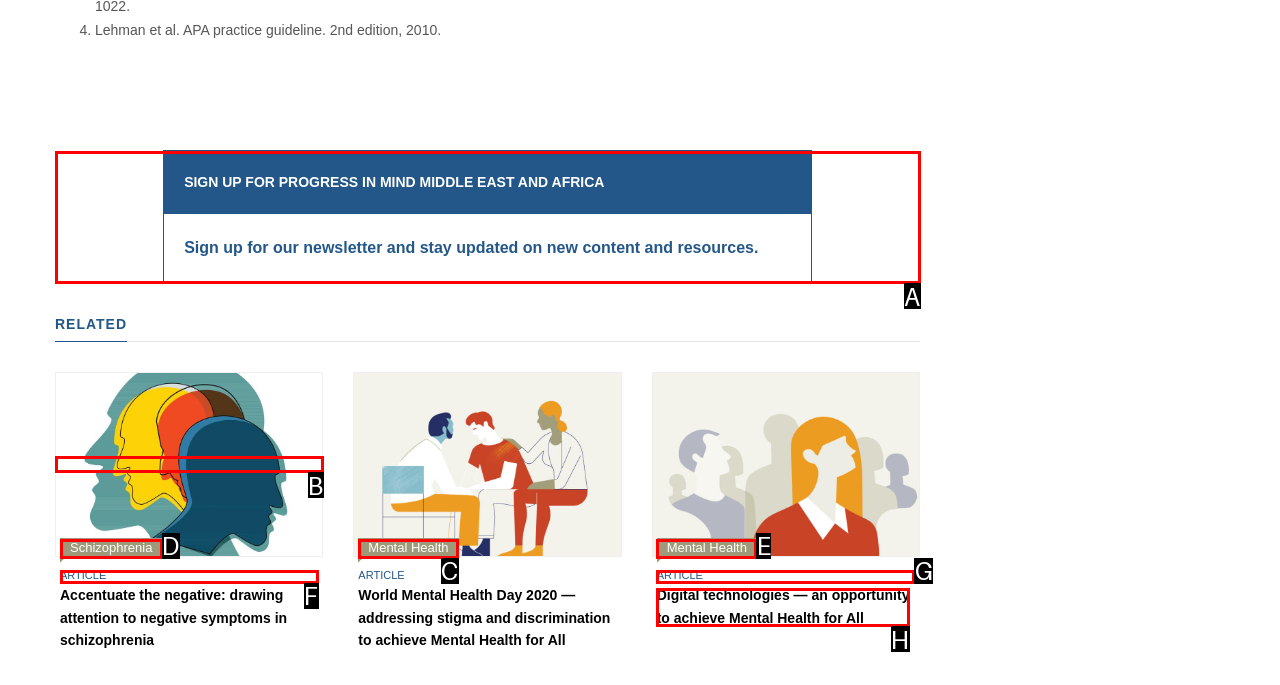Given the task: Explore article about mental health, point out the letter of the appropriate UI element from the marked options in the screenshot.

C